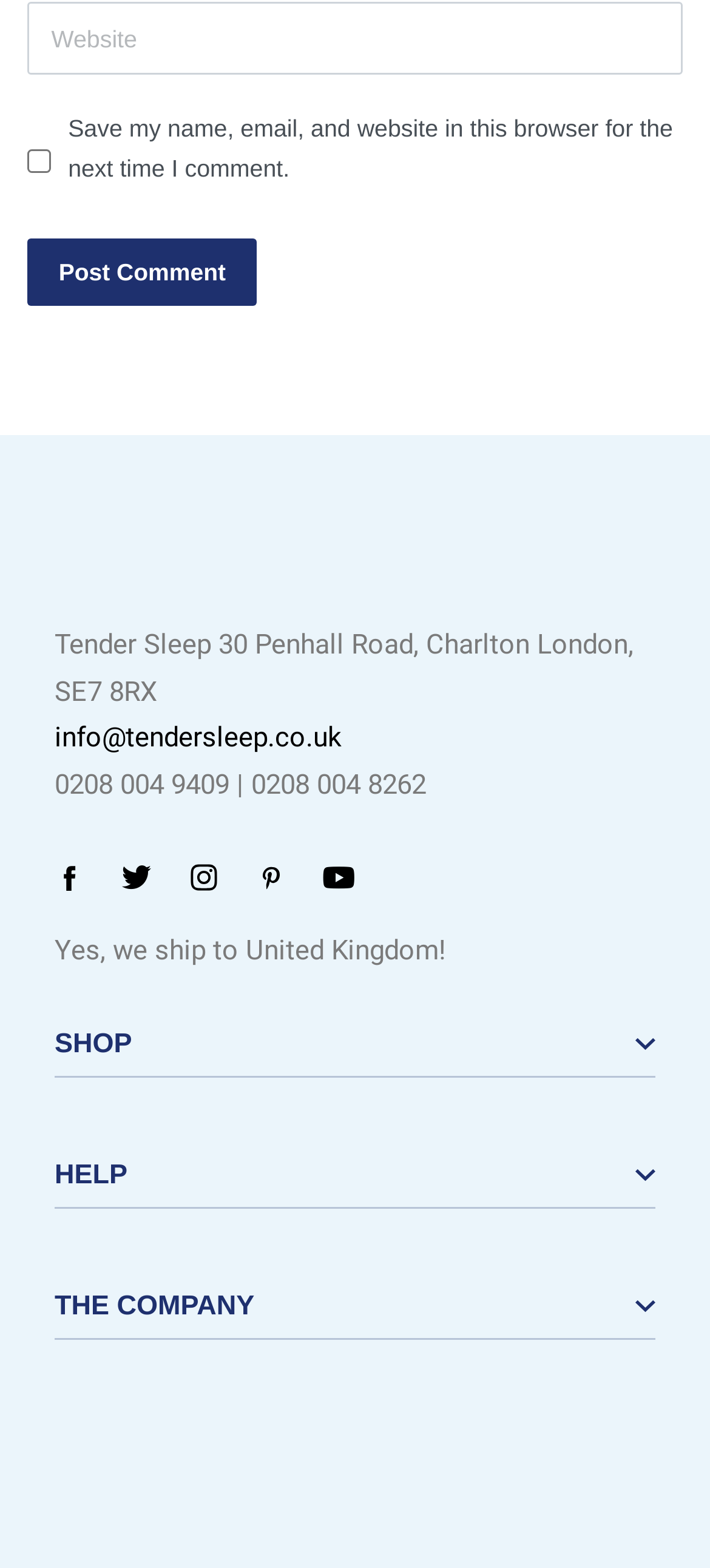Consider the image and give a detailed and elaborate answer to the question: 
How many main categories are there?

There are three main categories: SHOP, HELP, and THE COMPANY. These categories are represented by heading elements and are located at the top of the webpage.